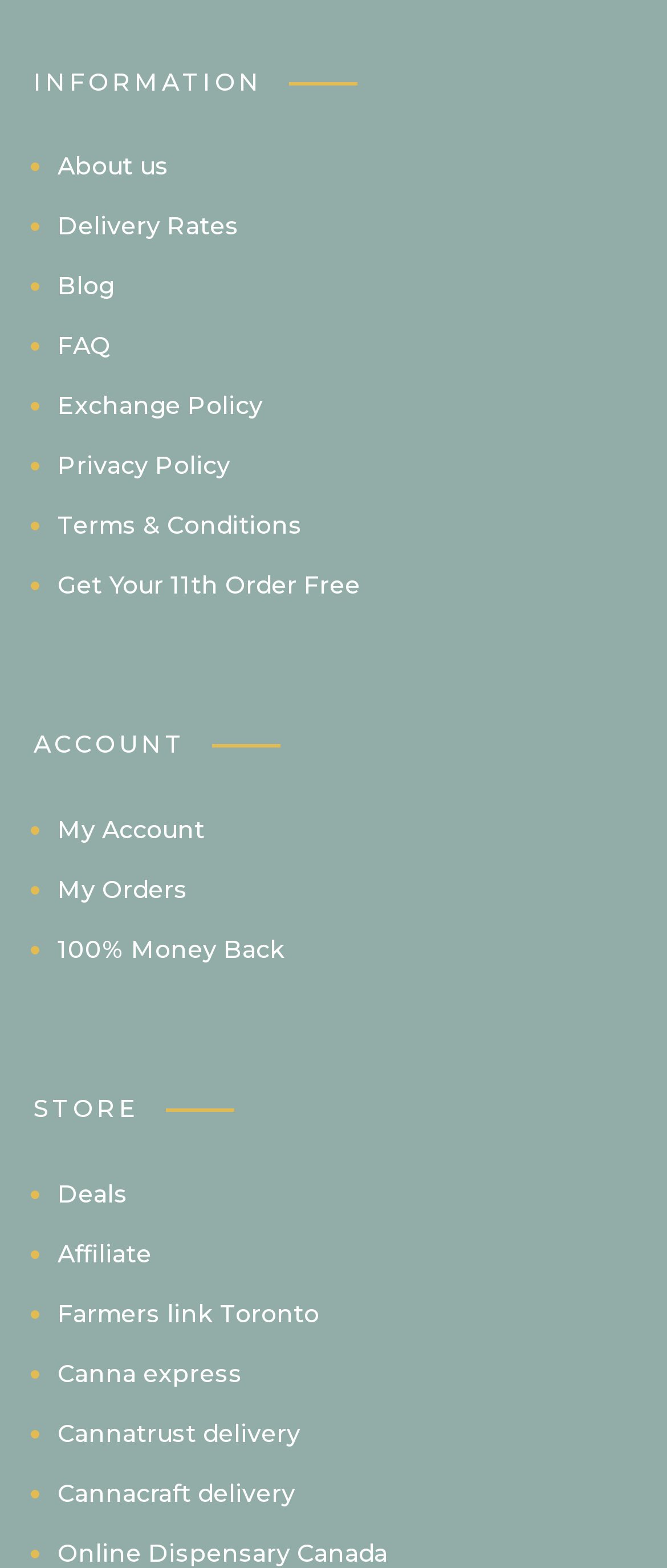Determine the bounding box coordinates of the region that needs to be clicked to achieve the task: "Access My Account".

[0.086, 0.52, 0.306, 0.539]